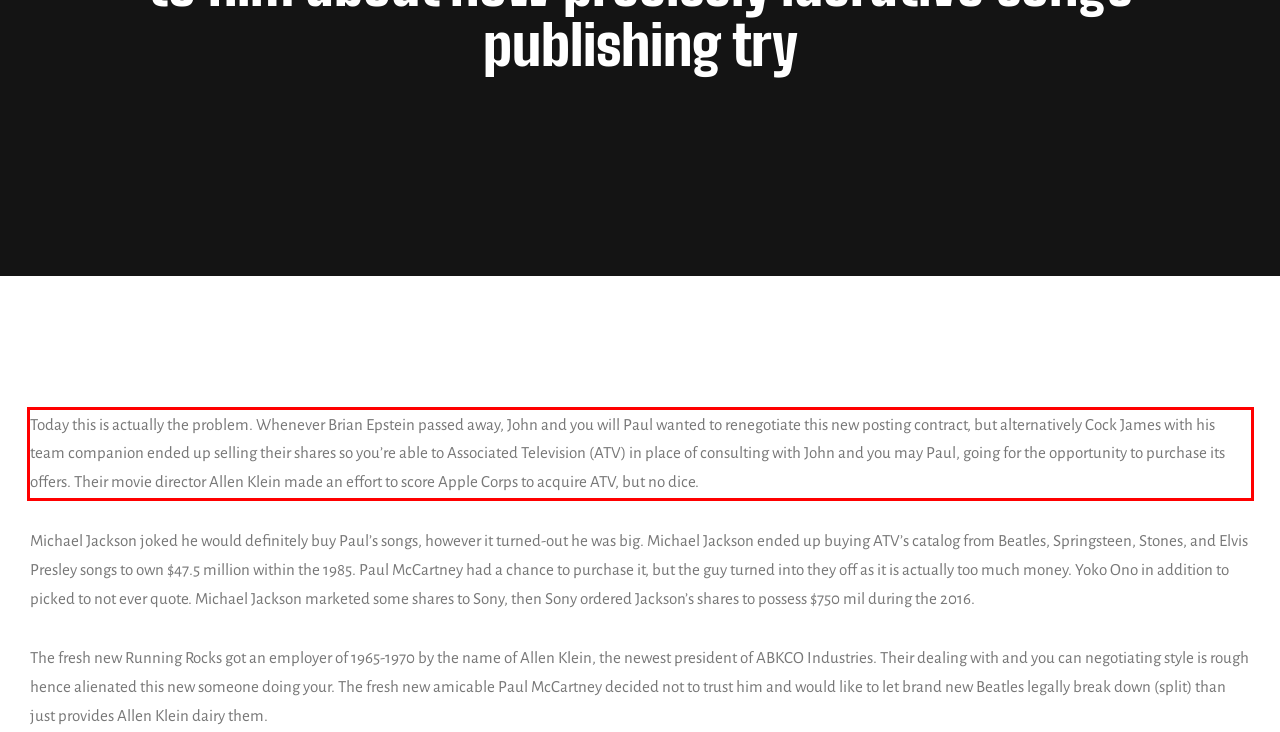Examine the screenshot of the webpage, locate the red bounding box, and generate the text contained within it.

Today this is actually the problem. Whenever Brian Epstein passed away, John and you will Paul wanted to renegotiate this new posting contract, but alternatively Cock James with his team companion ended up selling their shares so you’re able to Associated Television (ATV) in place of consulting with John and you may Paul, going for the opportunity to purchase its offers. Their movie director Allen Klein made an effort to score Apple Corps to acquire ATV, but no dice.